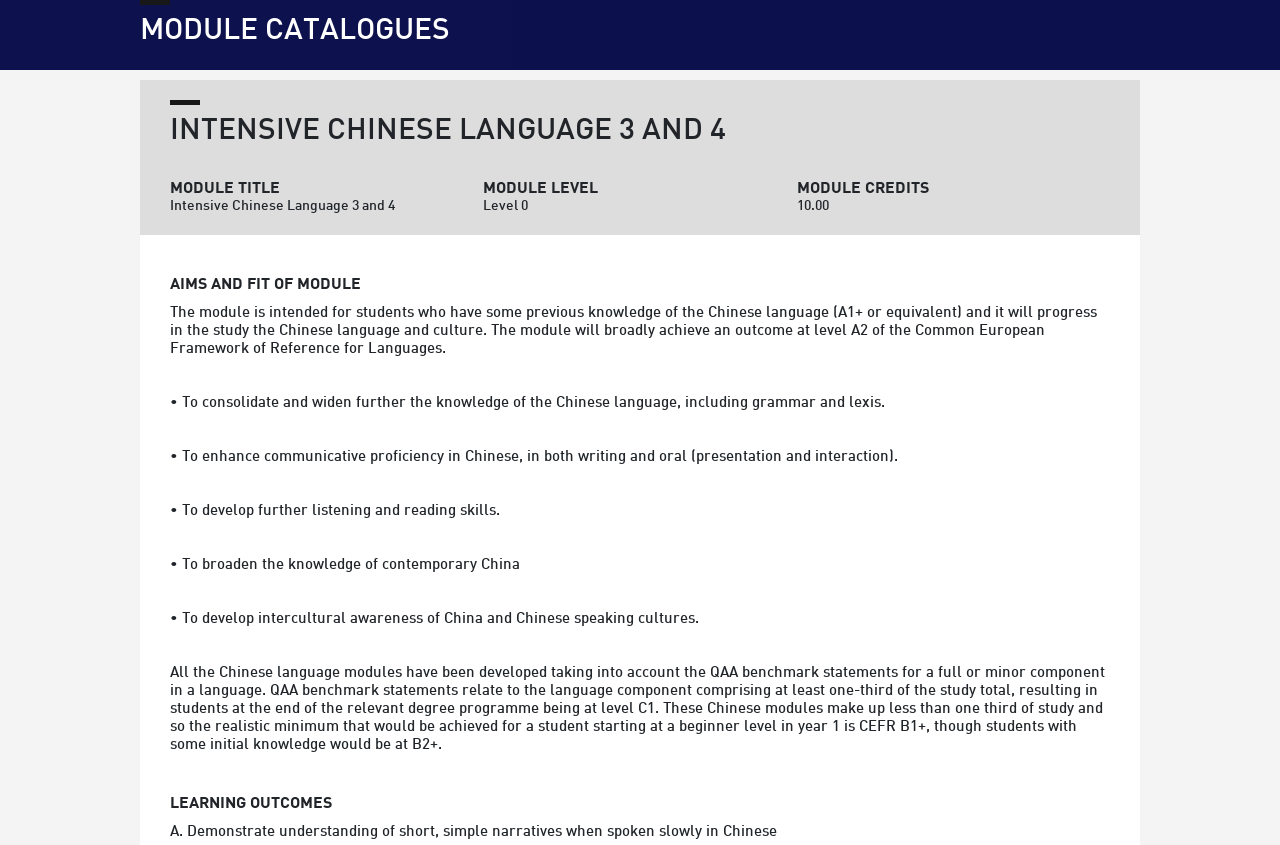Write an extensive caption that covers every aspect of the webpage.

The webpage is a module catalogue page, specifically for "Intensive Chinese Language 3 and 4". At the top, there is a large heading "MODULE CATALOGUES" followed by a smaller heading "INTENSIVE CHINESE LANGUAGE 3 AND 4". Below these headings, there are three columns of information, each with a heading: "MODULE TITLE", "MODULE LEVEL", and "MODULE CREDITS". The corresponding values for these fields are "Intensive Chinese Language 3 and 4", "Level 0", and "10.00", respectively.

Further down the page, there is a heading "AIMS AND FIT OF MODULE", followed by a paragraph of text describing the module's objectives. Below this, there are five bullet points outlining the specific goals of the module, including consolidating and widening knowledge of the Chinese language, enhancing communicative proficiency, and developing listening and reading skills.

Next, there is a heading "LEARNING OUTCOMES", followed by a single bullet point describing the expected outcome of the module, specifically demonstrating understanding of short, simple narratives when spoken slowly in Chinese.